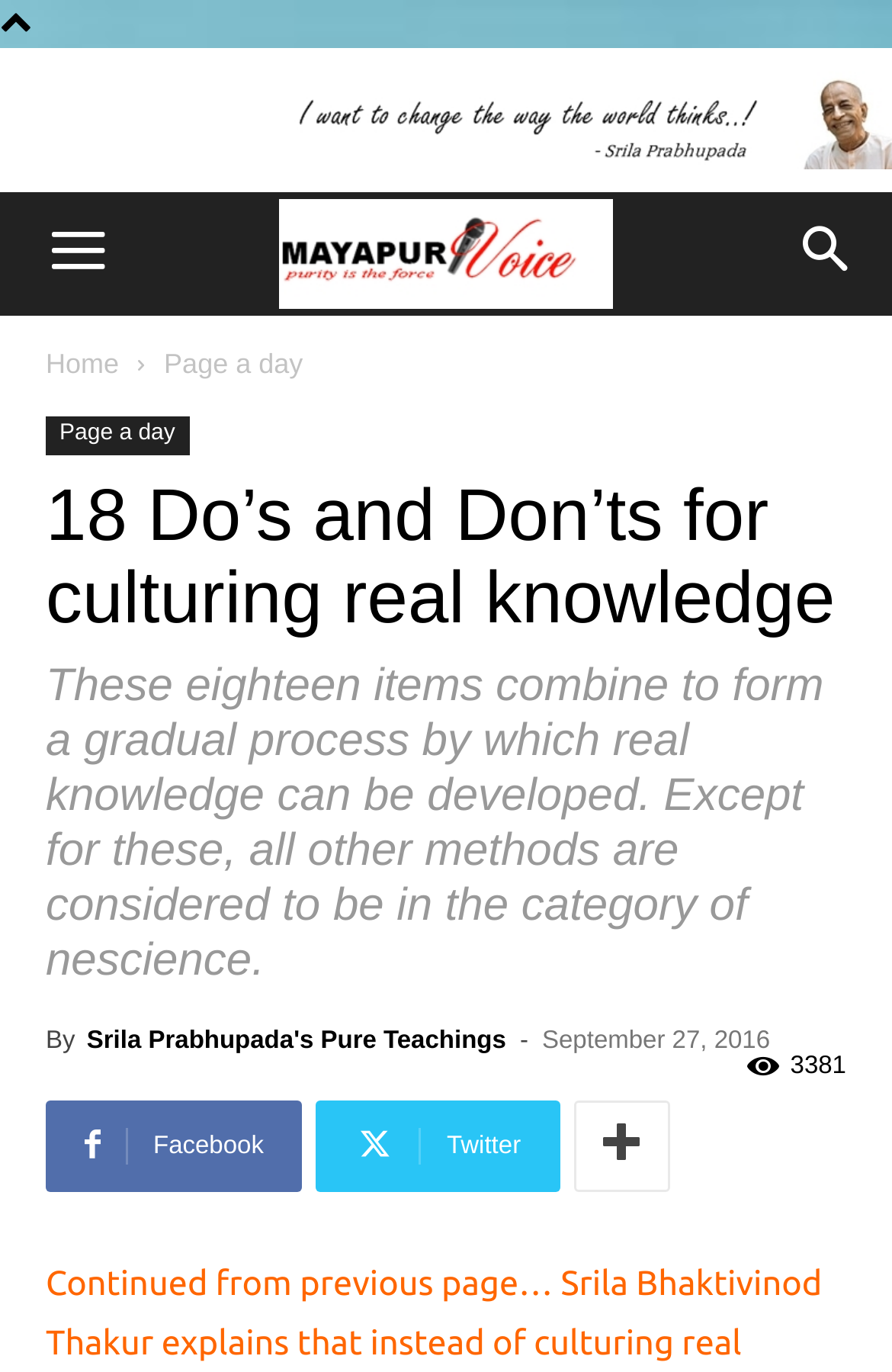Identify the main title of the webpage and generate its text content.

18 Do’s and Don’ts for culturing real knowledge